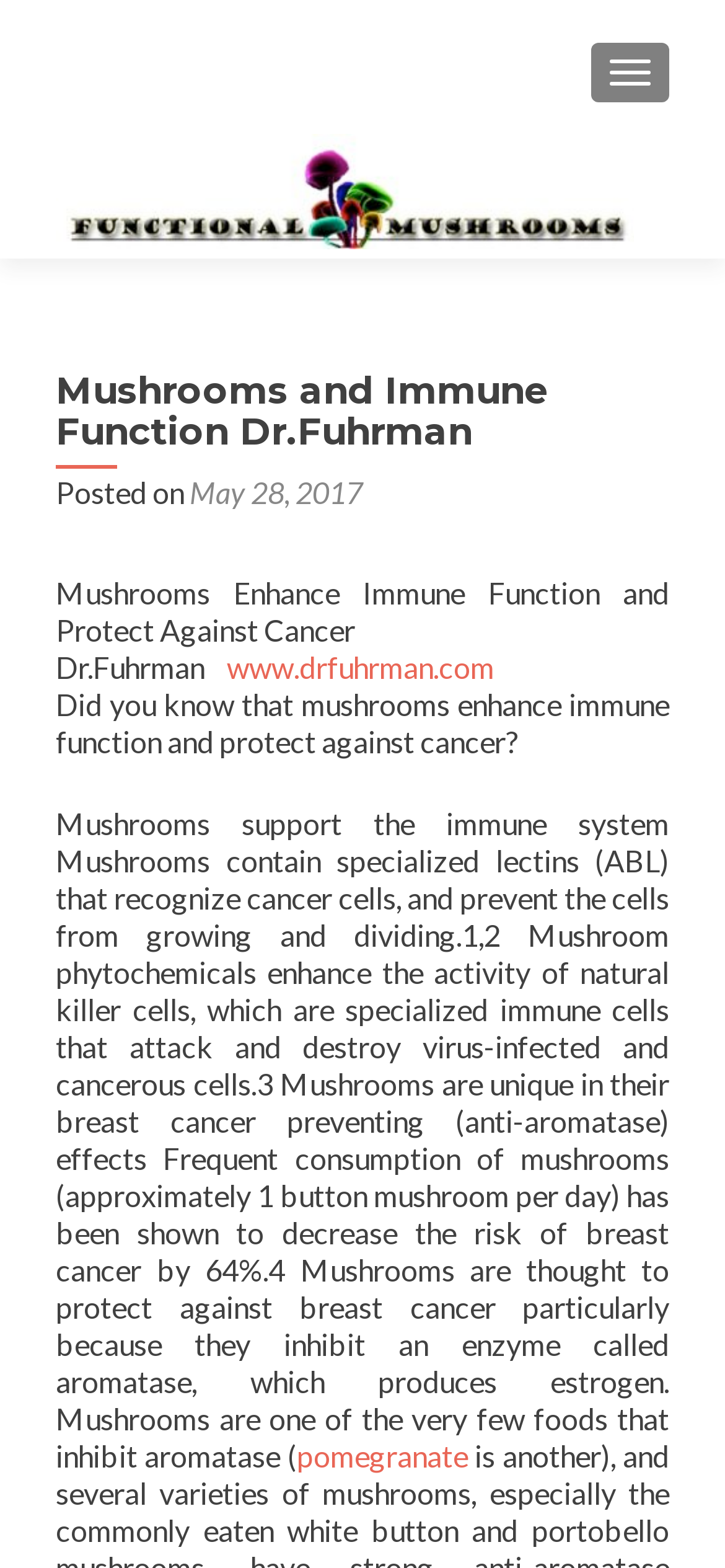What is the effect of mushrooms on breast cancer?
Examine the webpage screenshot and provide an in-depth answer to the question.

According to the article, frequent consumption of mushrooms has been shown to decrease the risk of breast cancer by 64%. This information can be found in the paragraph that discusses the breast cancer preventing effects of mushrooms.